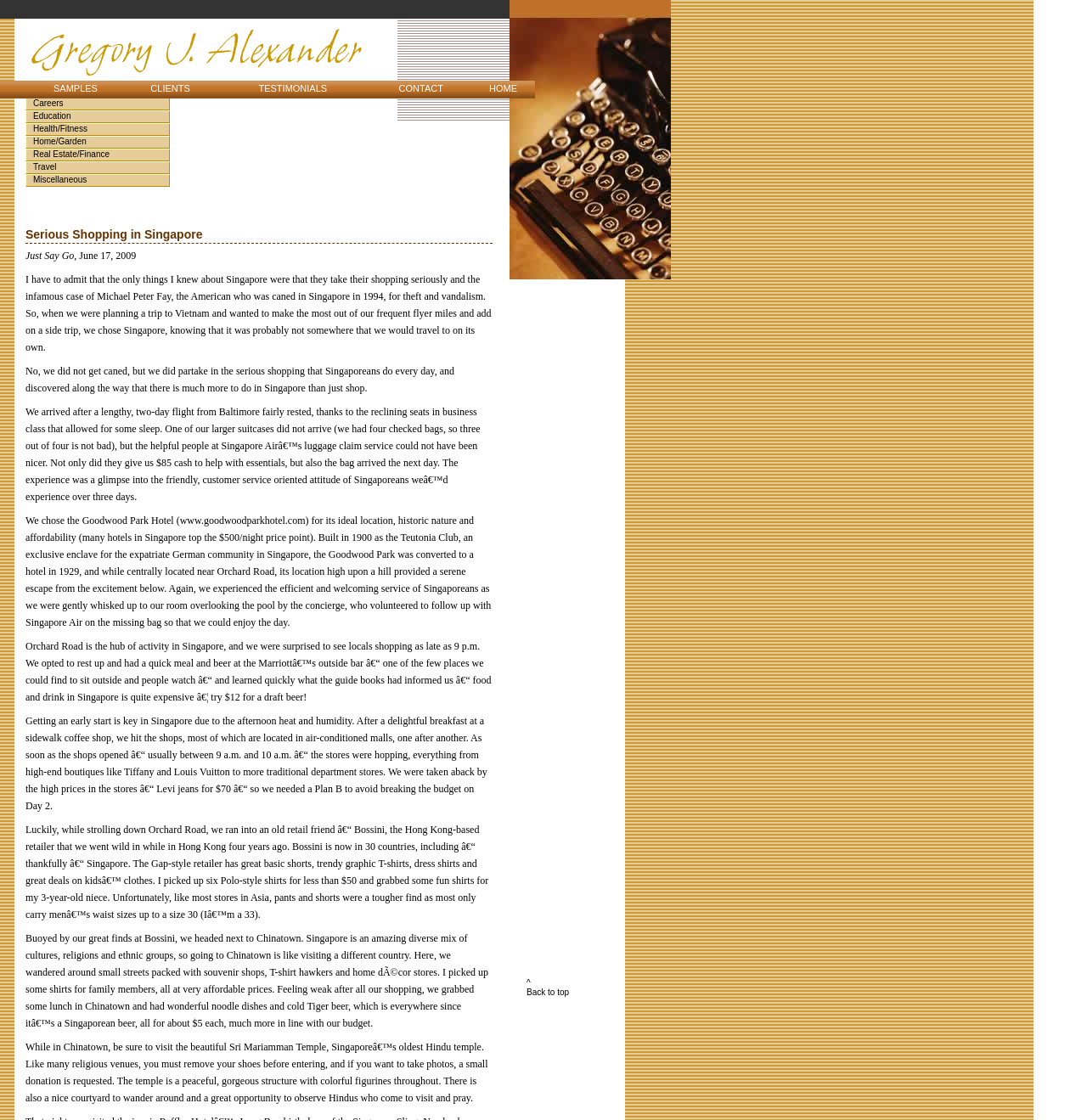Using the element description: "CONTACT", determine the bounding box coordinates. The coordinates should be in the format [left, top, right, bottom], with values between 0 and 1.

[0.367, 0.074, 0.408, 0.083]